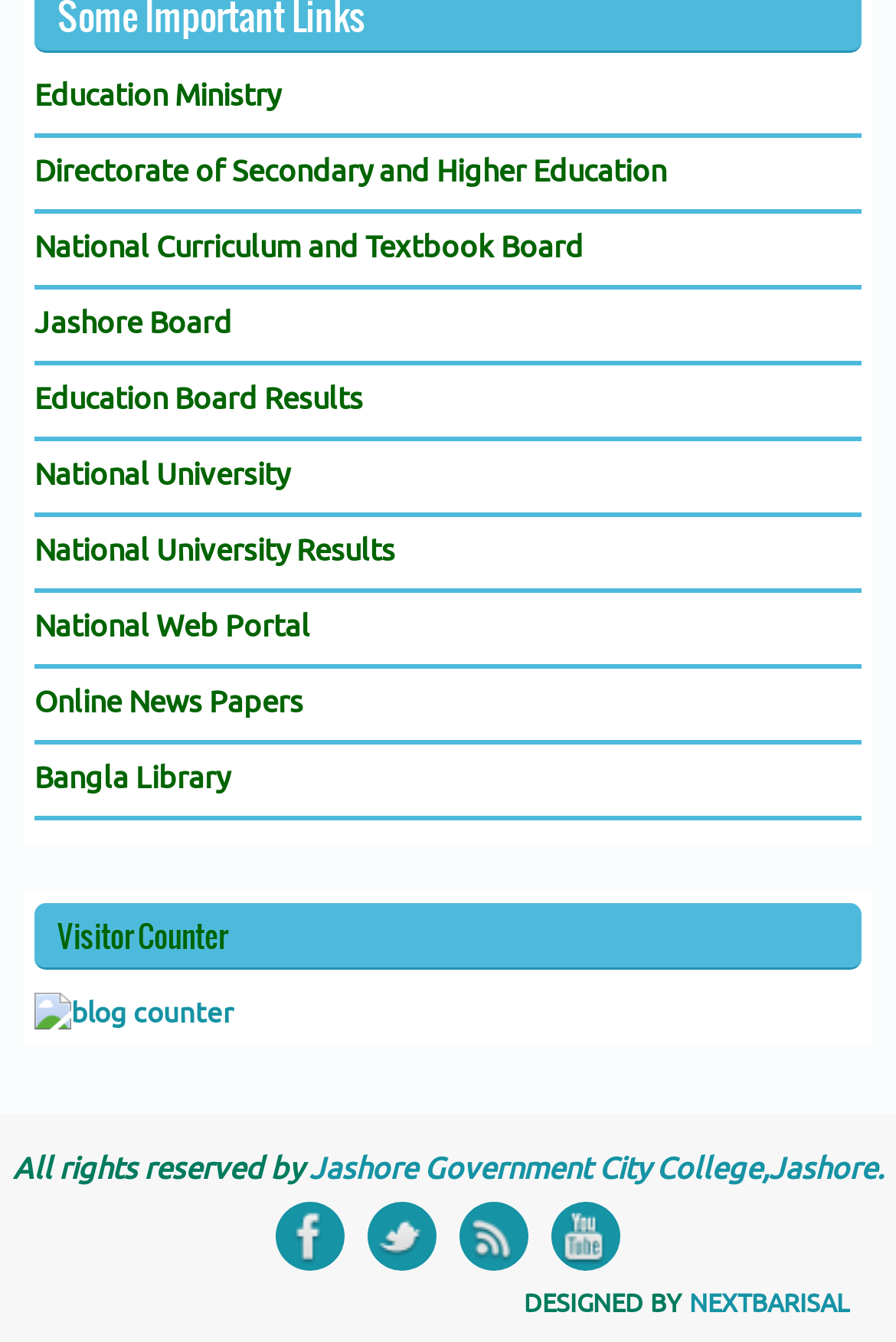Utilize the details in the image to thoroughly answer the following question: What is the name of the ministry?

The question is asking for the name of the ministry, which can be found in the first link element with the text 'Education Ministry' at the top of the webpage.